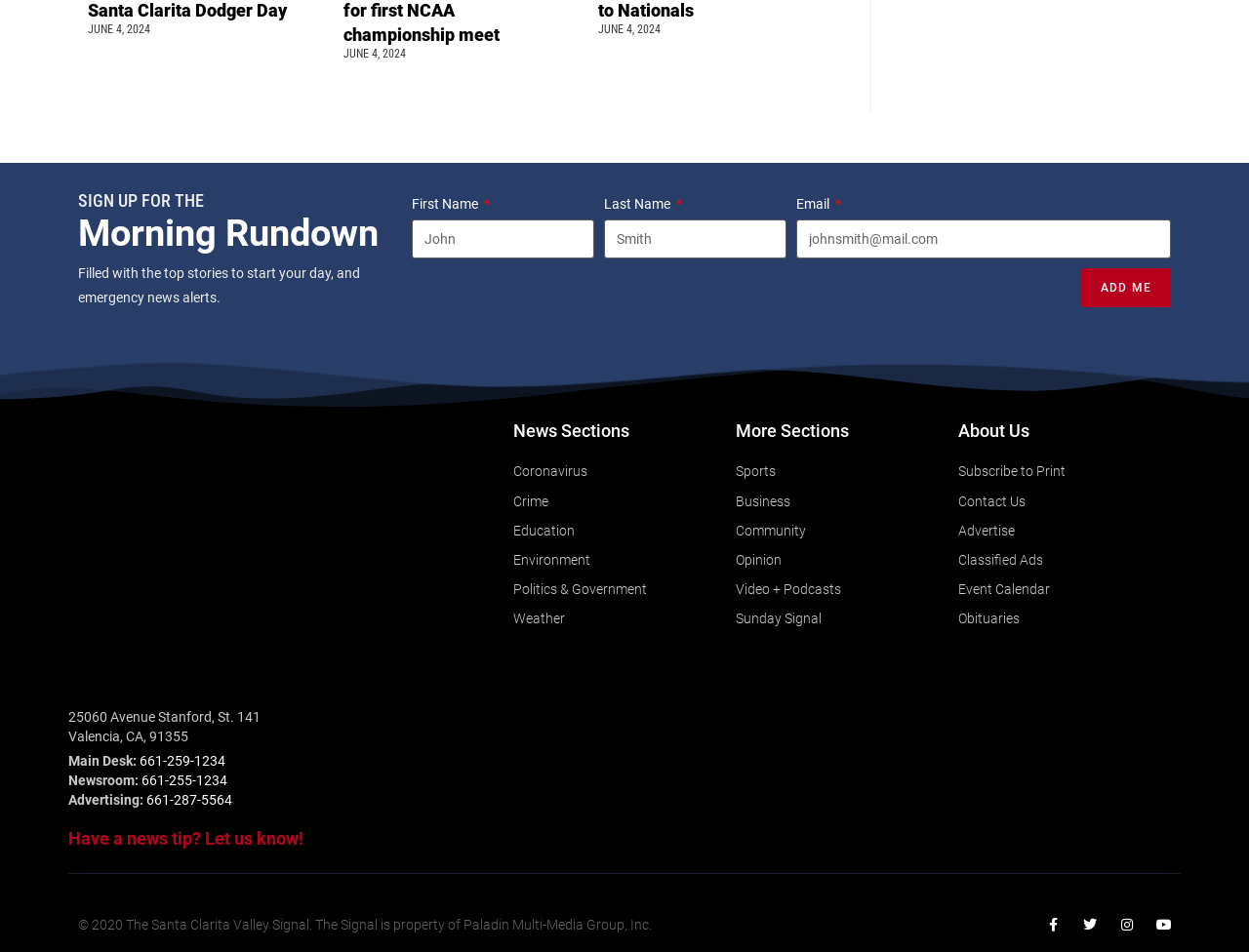What is the name of the company that owns The Santa Clarita Valley Signal?
Please answer the question as detailed as possible based on the image.

I found the name of the company by looking at the static text element at the bottom of the webpage, which provides copyright information. The company that owns The Santa Clarita Valley Signal is 'Paladin Multi-Media Group, Inc.'.